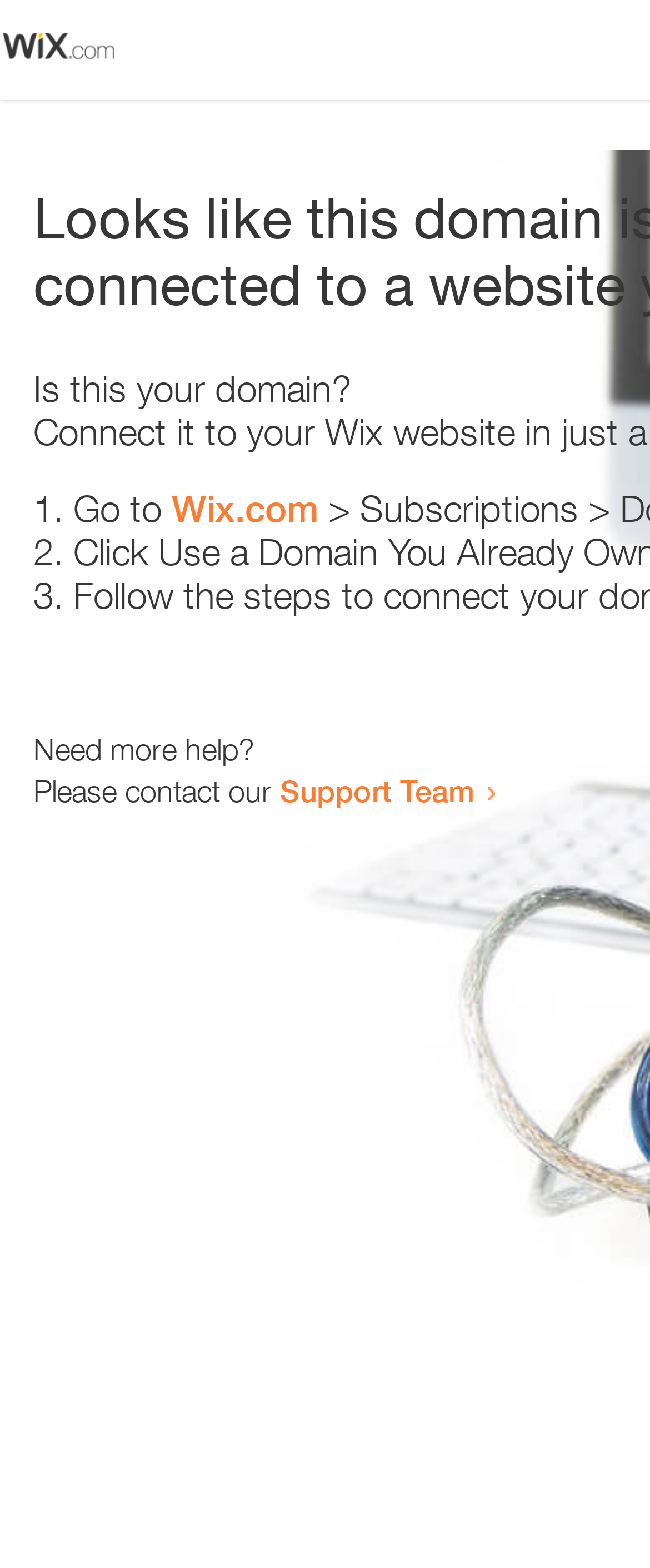Please determine the bounding box coordinates for the UI element described as: "Support Team".

[0.431, 0.492, 0.731, 0.516]